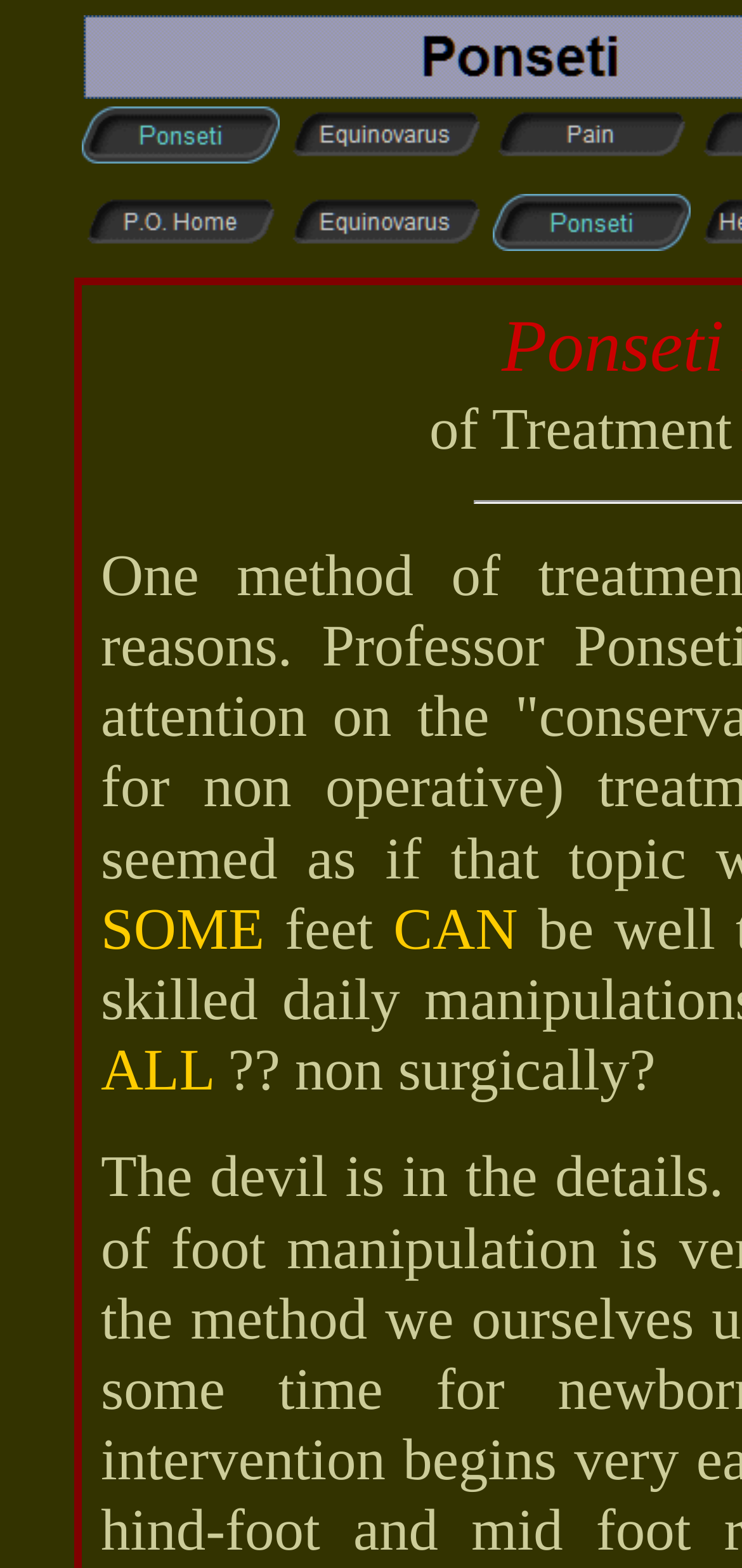Bounding box coordinates should be provided in the format (top-left x, top-left y, bottom-right x, bottom-right y) with all values between 0 and 1. Identify the bounding box for this UI element: alt="P.O. Home" name="NavigationButton6" title="P.O. Home"

[0.11, 0.144, 0.377, 0.165]